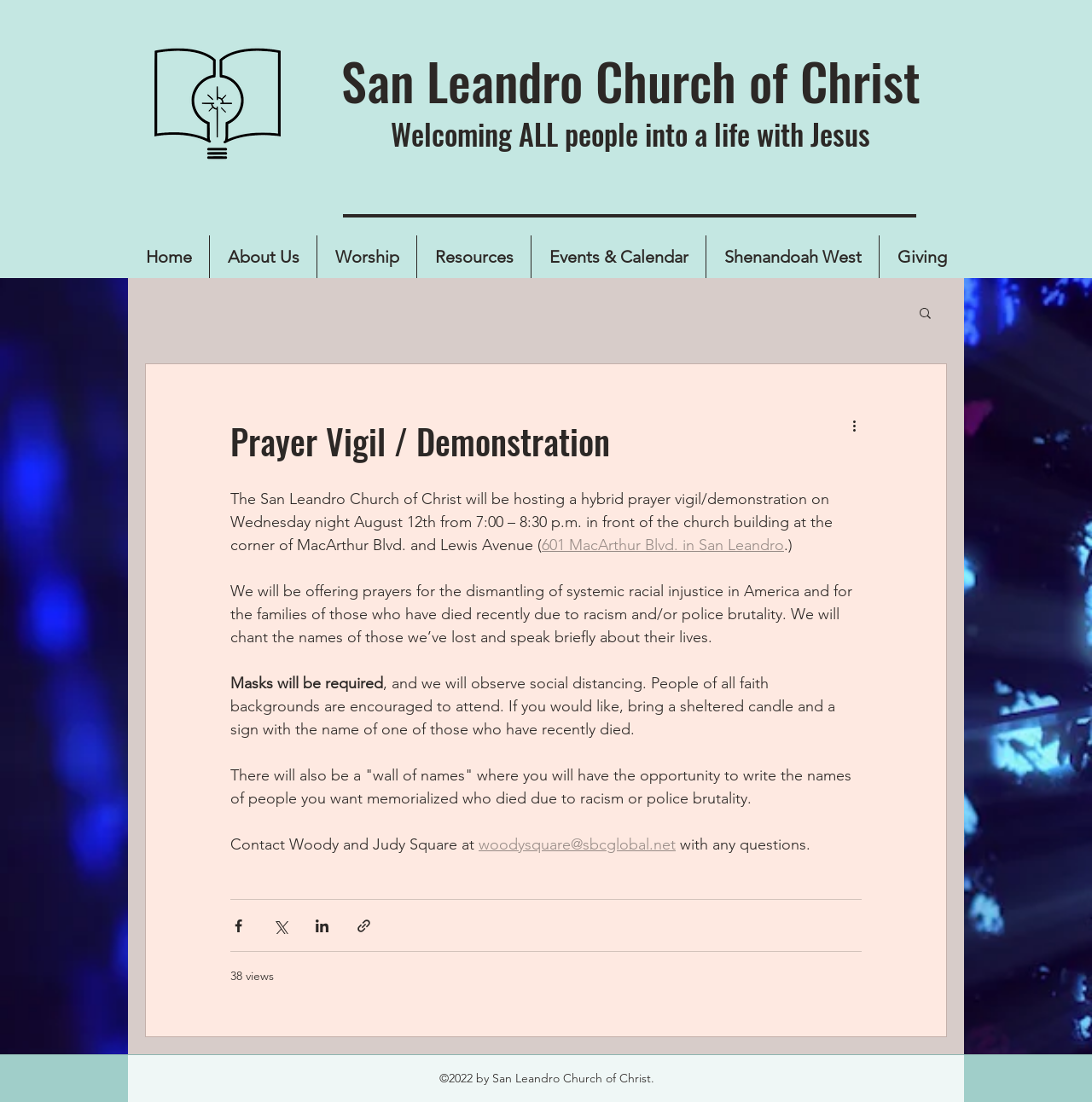Explain the webpage in detail.

The webpage is about the San Leandro Church of Christ, which is hosting a hybrid prayer vigil/demonstration on Wednesday night, August 12th. At the top of the page, there is a logo of the church, followed by two headings that introduce the church and its mission. Below the headings, there is a navigation menu with seven links: Home, About Us, Worship, Resources, Events & Calendar, Shenandoah West, and Giving.

The main content of the page is an article that provides details about the prayer vigil/demonstration. The event will take place in front of the church building at the corner of MacArthur Blvd. and Lewis Avenue, and will feature prayers for the dismantling of systemic racial injustice in America and for the families of those who have died recently due to racism and/or police brutality. The article also mentions that masks will be required, and social distancing will be observed. Additionally, there will be a "wall of names" where attendees can write the names of people they want memorialized who died due to racism or police brutality.

On the right side of the article, there are several buttons, including a search button, a "More actions" button, and four social media sharing buttons (Facebook, Twitter, LinkedIn, and link). Below the article, there is a footer with a copyright notice that reads "©2022 by San Leandro Church of Christ."